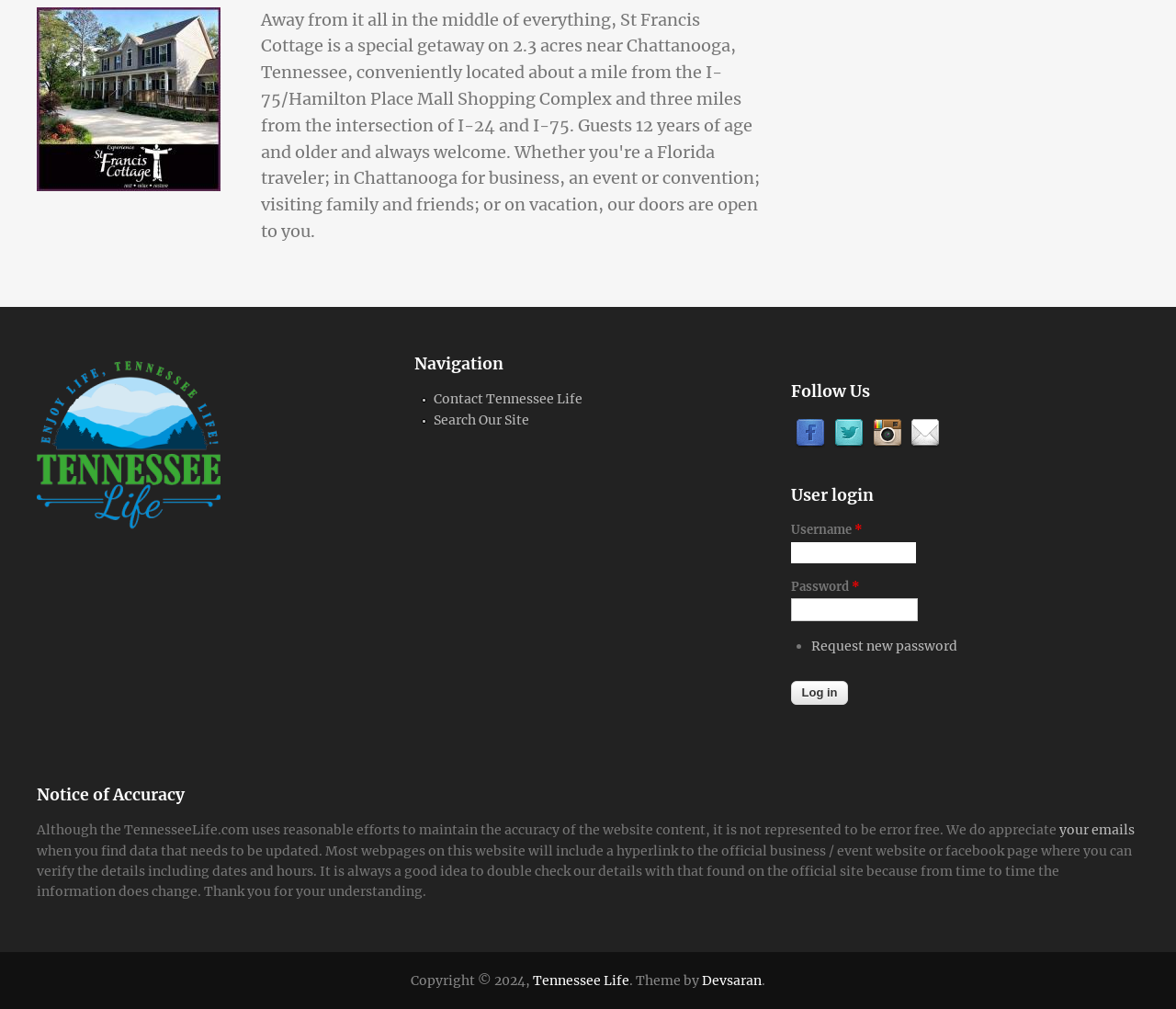How many social media icons are there?
Give a single word or phrase answer based on the content of the image.

3